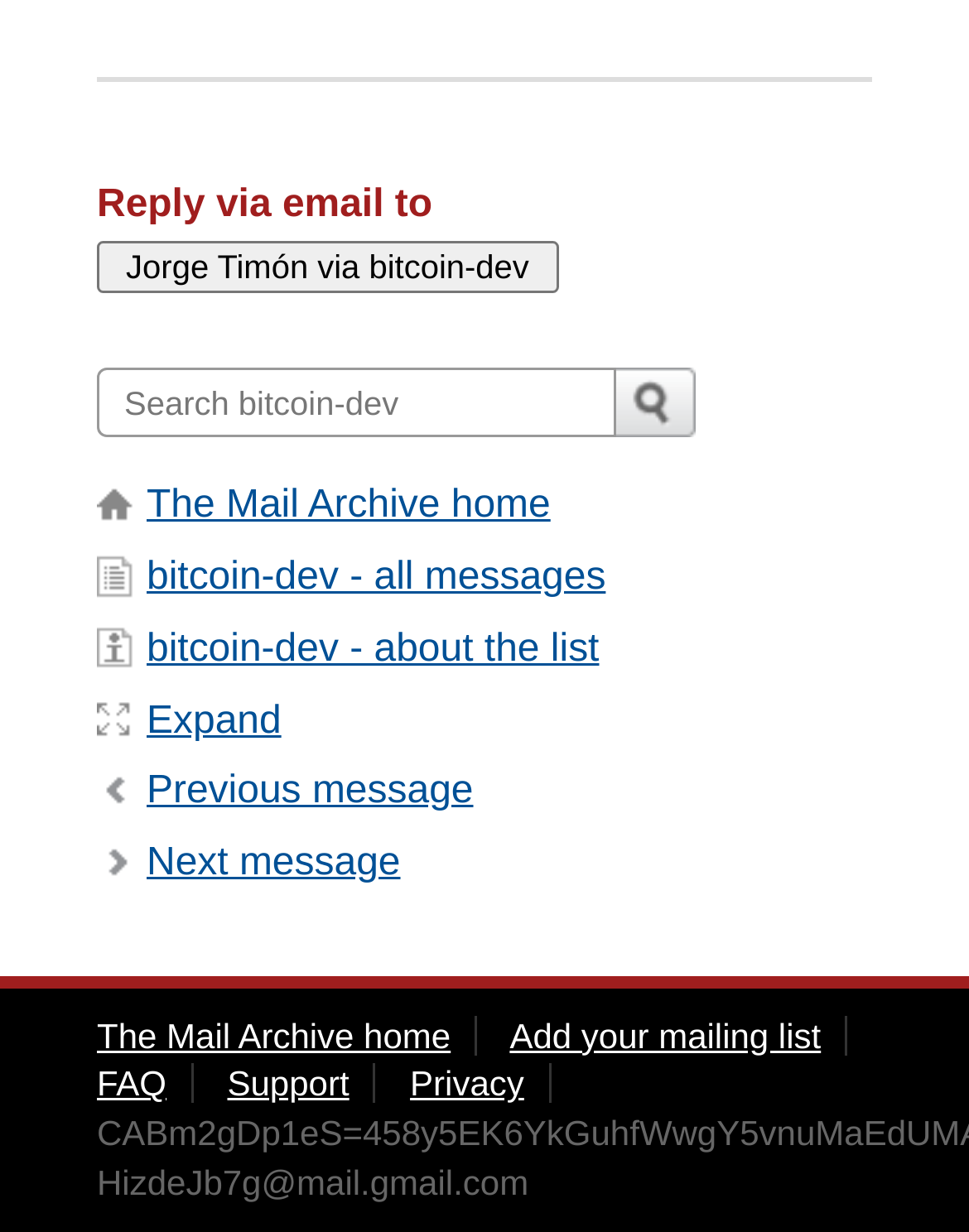Please locate the clickable area by providing the bounding box coordinates to follow this instruction: "Check the FAQ".

[0.1, 0.864, 0.172, 0.896]